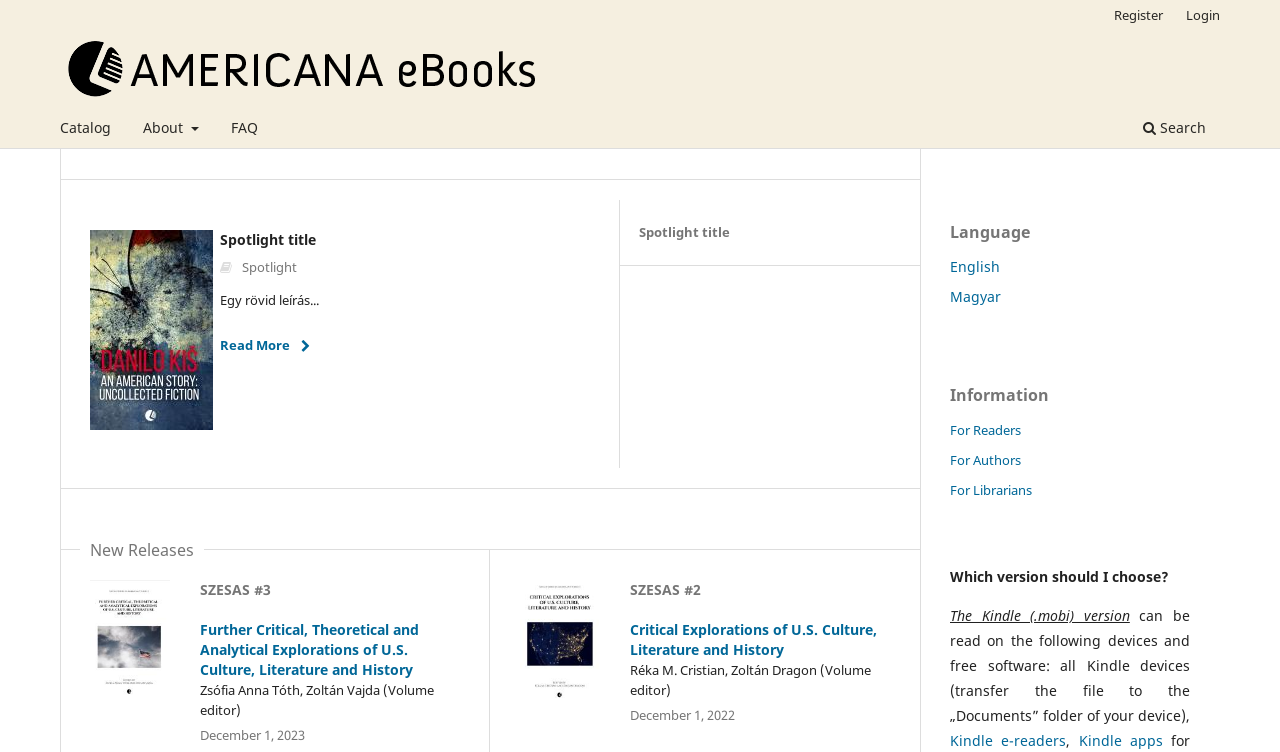What is the title of the first new release eBook?
Refer to the image and provide a one-word or short phrase answer.

SZESAS #3